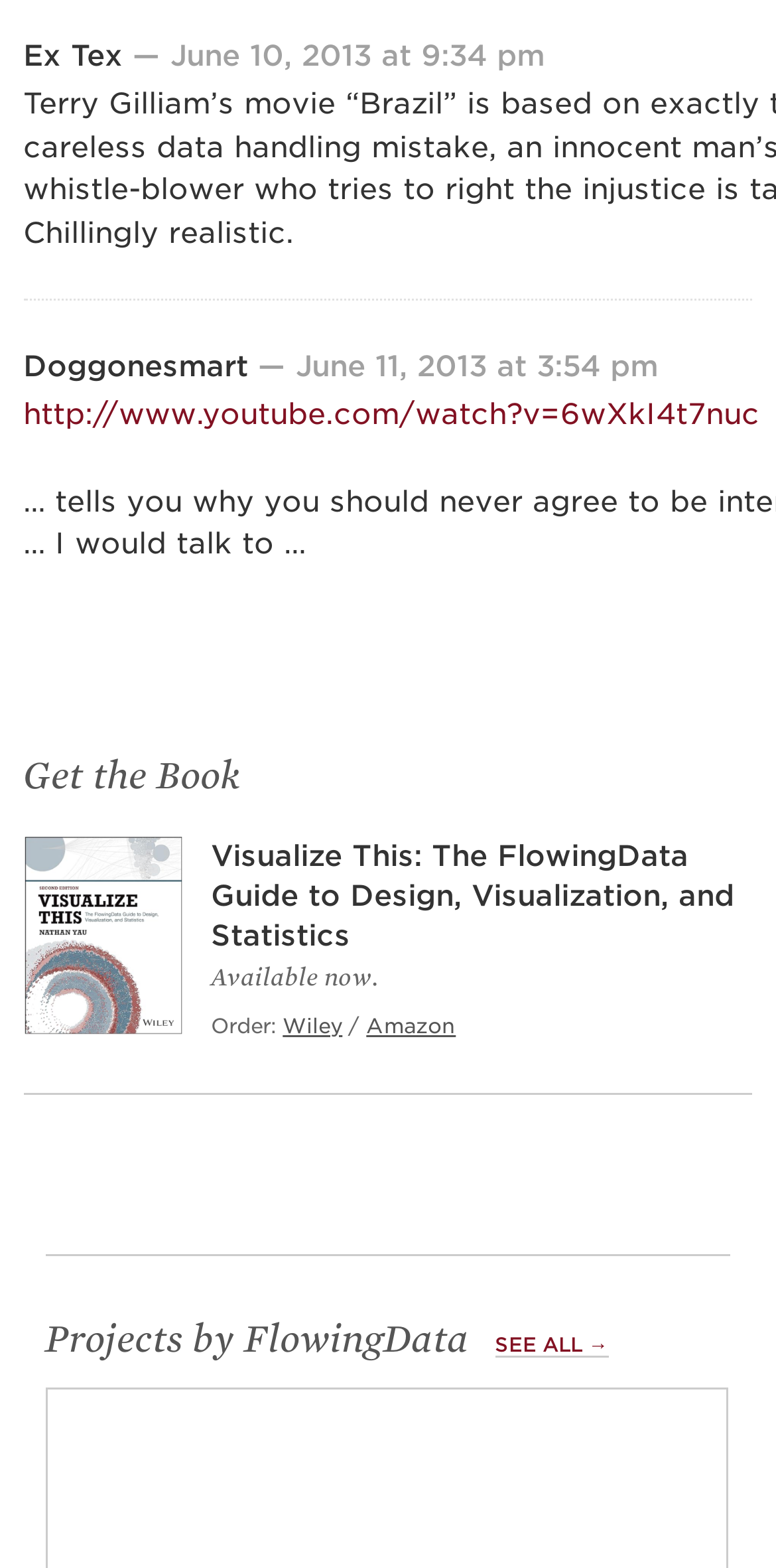How many links are there to order the book?
Please provide a detailed and thorough answer to the question.

In the section 'Get the Book', there are two links to order the book, one is 'Wiley' and the other is 'Amazon'. These links are separated by a '/' character.